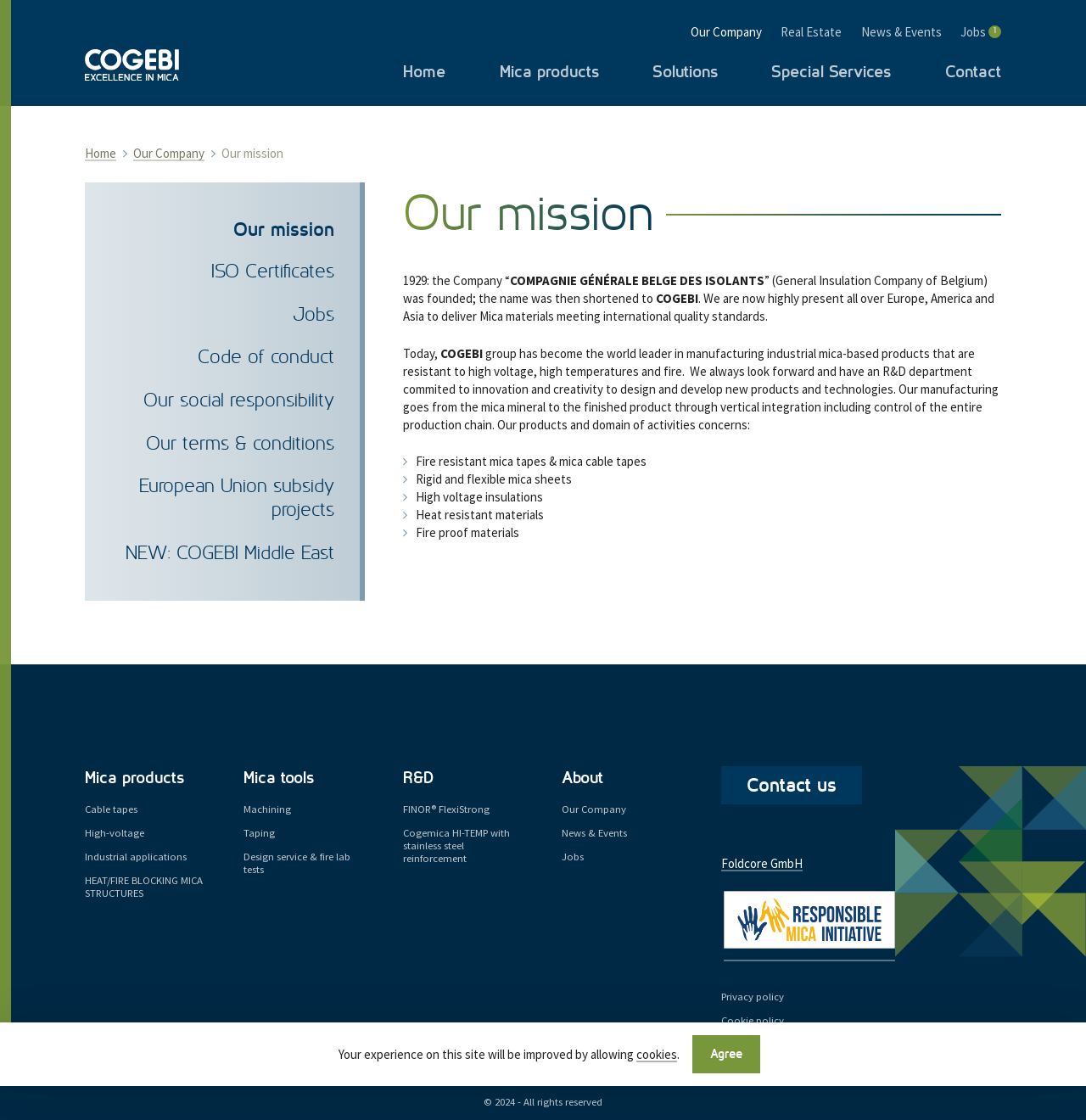Provide the bounding box coordinates of the HTML element this sentence describes: "Agree".

[0.638, 0.924, 0.7, 0.958]